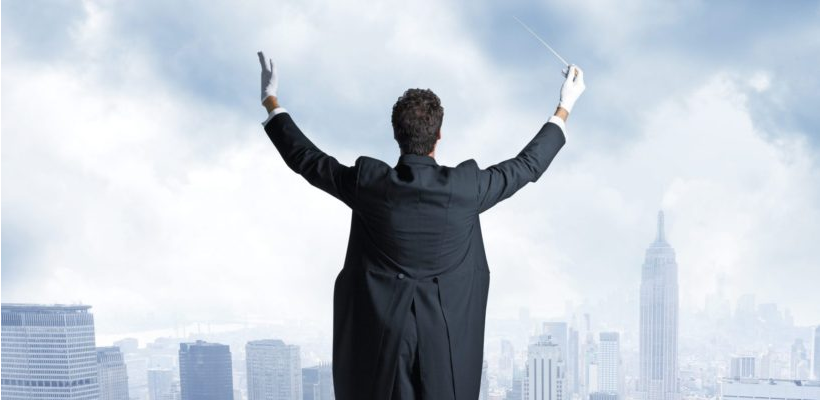What is the iconic building in the cityscape?
Please give a detailed answer to the question using the information shown in the image.

The cityscape in the background of the image features several tall buildings, including the iconic Empire State Building. This suggests that the scene is set in New York City, and the presence of this famous landmark adds to the sense of grandeur and importance.